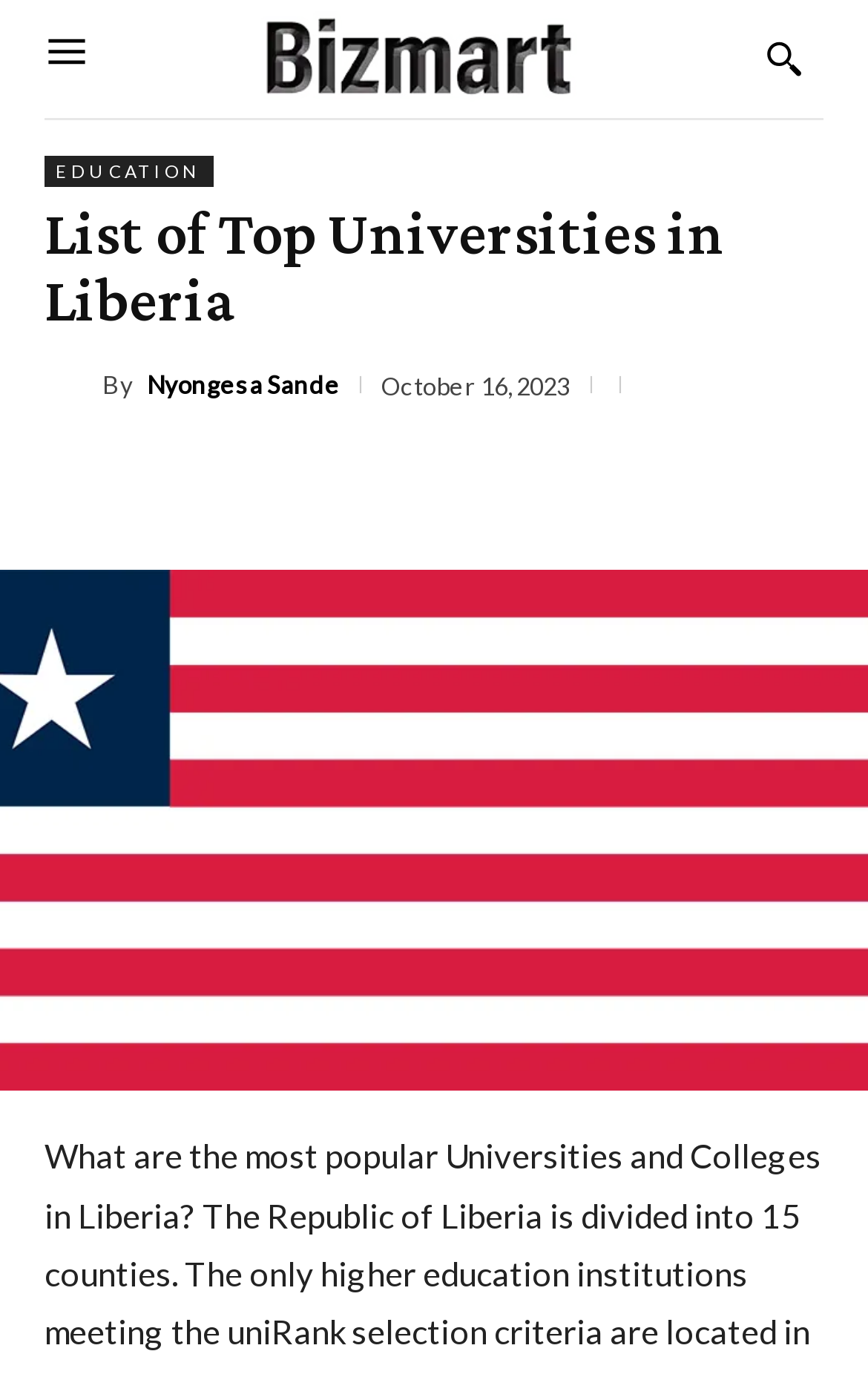Determine the bounding box coordinates of the area to click in order to meet this instruction: "View terms and conditions".

None